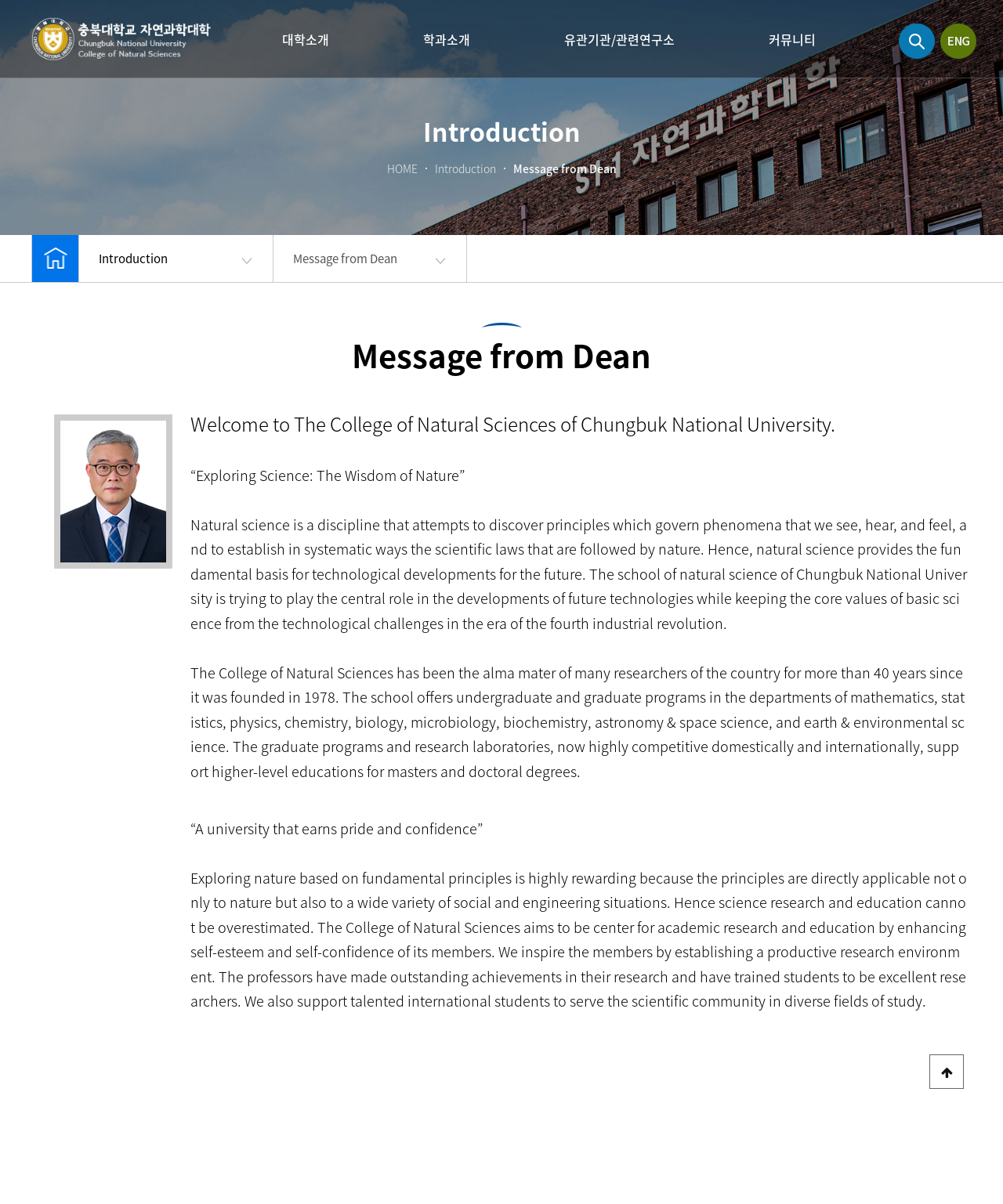Given the element description: "parent_node: Home", predict the bounding box coordinates of the UI element it refers to, using four float numbers between 0 and 1, i.e., [left, top, right, bottom].

[0.927, 0.876, 0.961, 0.904]